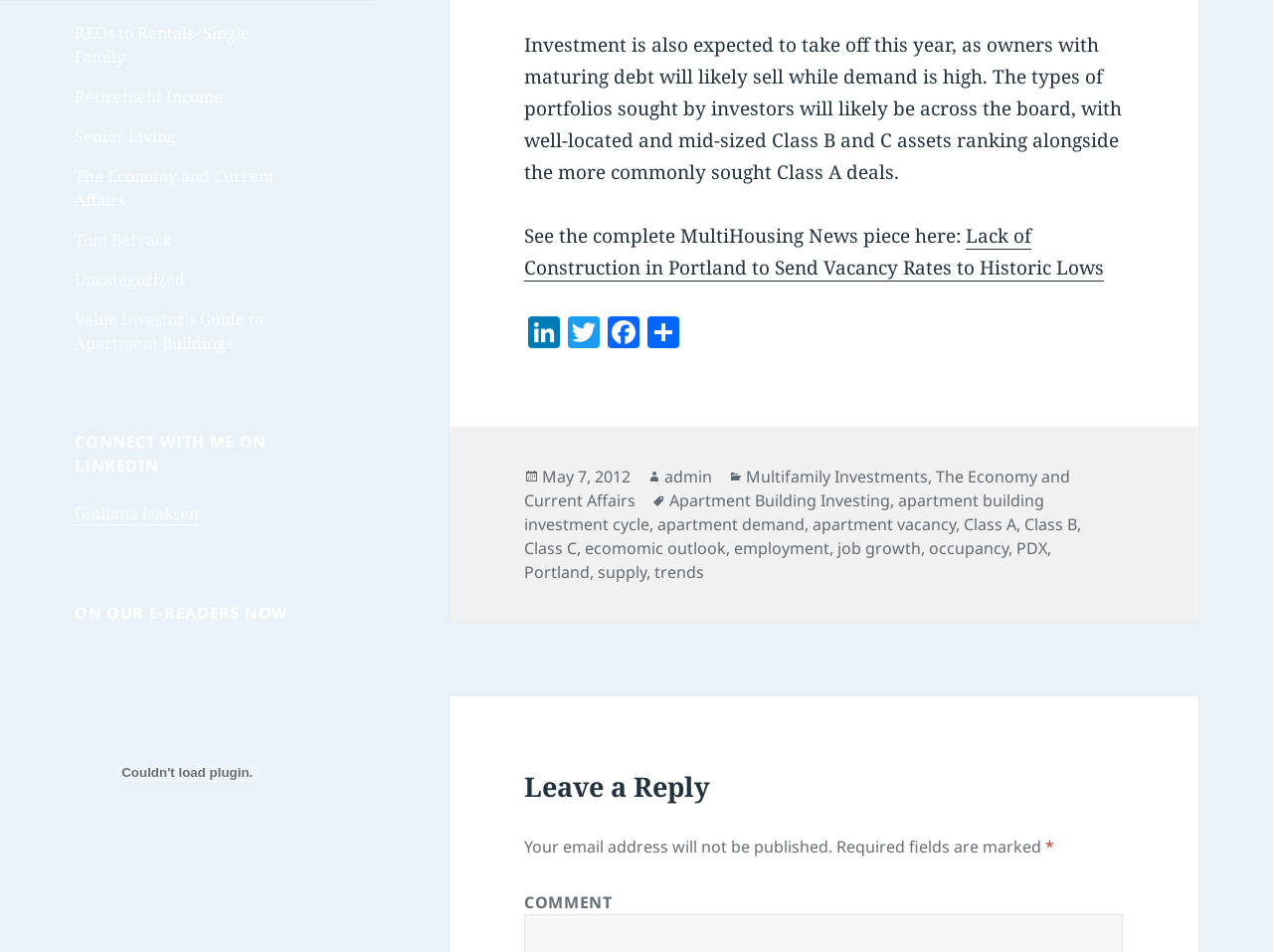Please locate the bounding box coordinates of the element that should be clicked to achieve the given instruction: "Leave a reply to the article".

[0.412, 0.81, 0.882, 0.844]